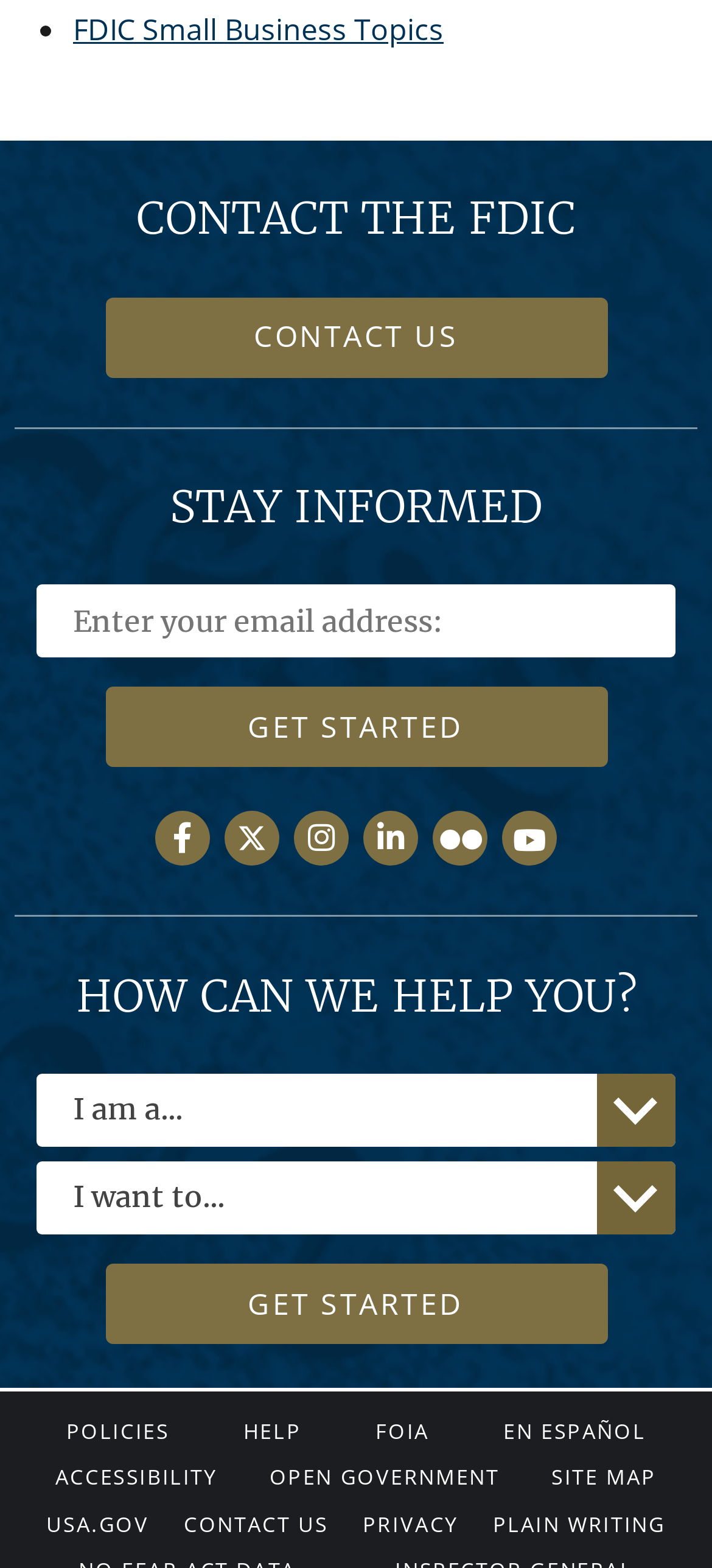What is the alternative language option?
Answer the question with a detailed explanation, including all necessary information.

The alternative language option is Spanish, as indicated by the link 'En Español'.